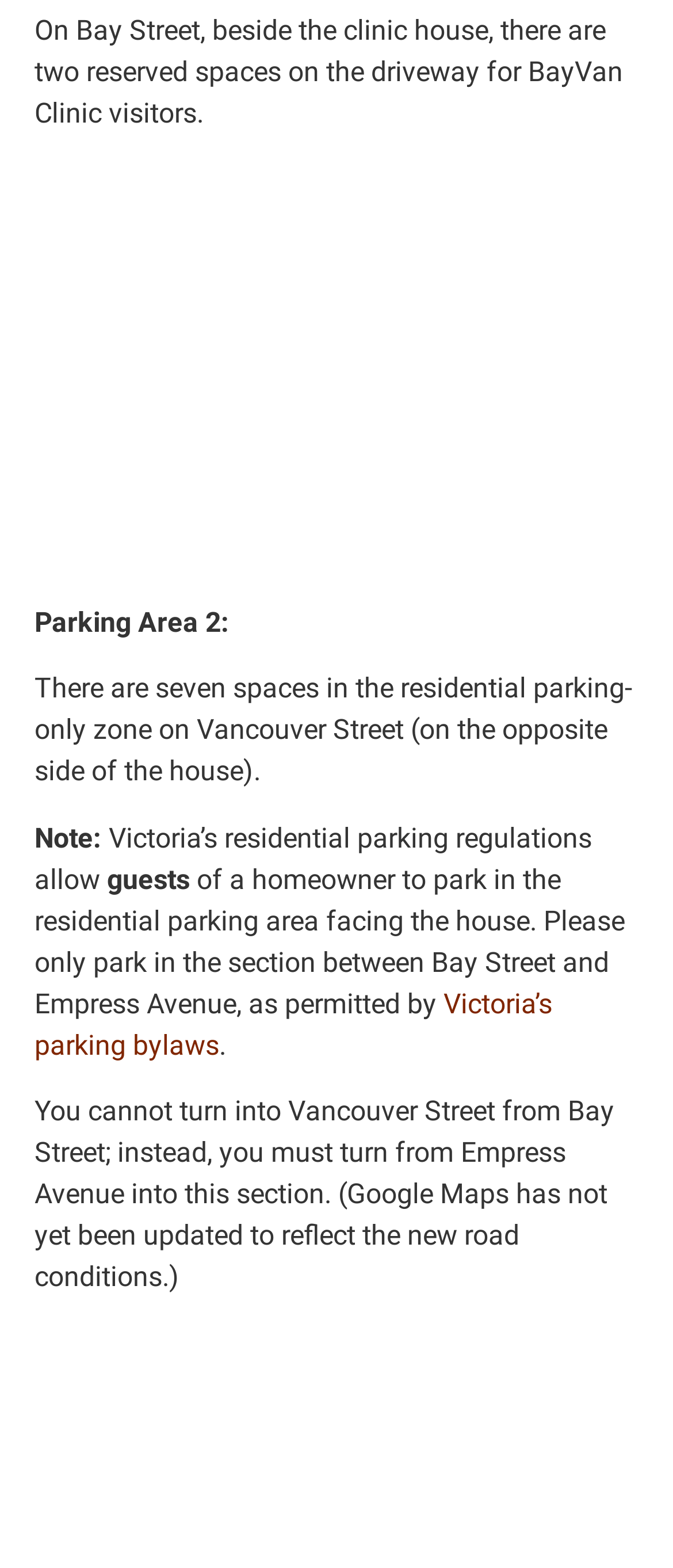Identify the coordinates of the bounding box for the element described below: "Victoria’s parking bylaws". Return the coordinates as four float numbers between 0 and 1: [left, top, right, bottom].

[0.051, 0.63, 0.821, 0.677]